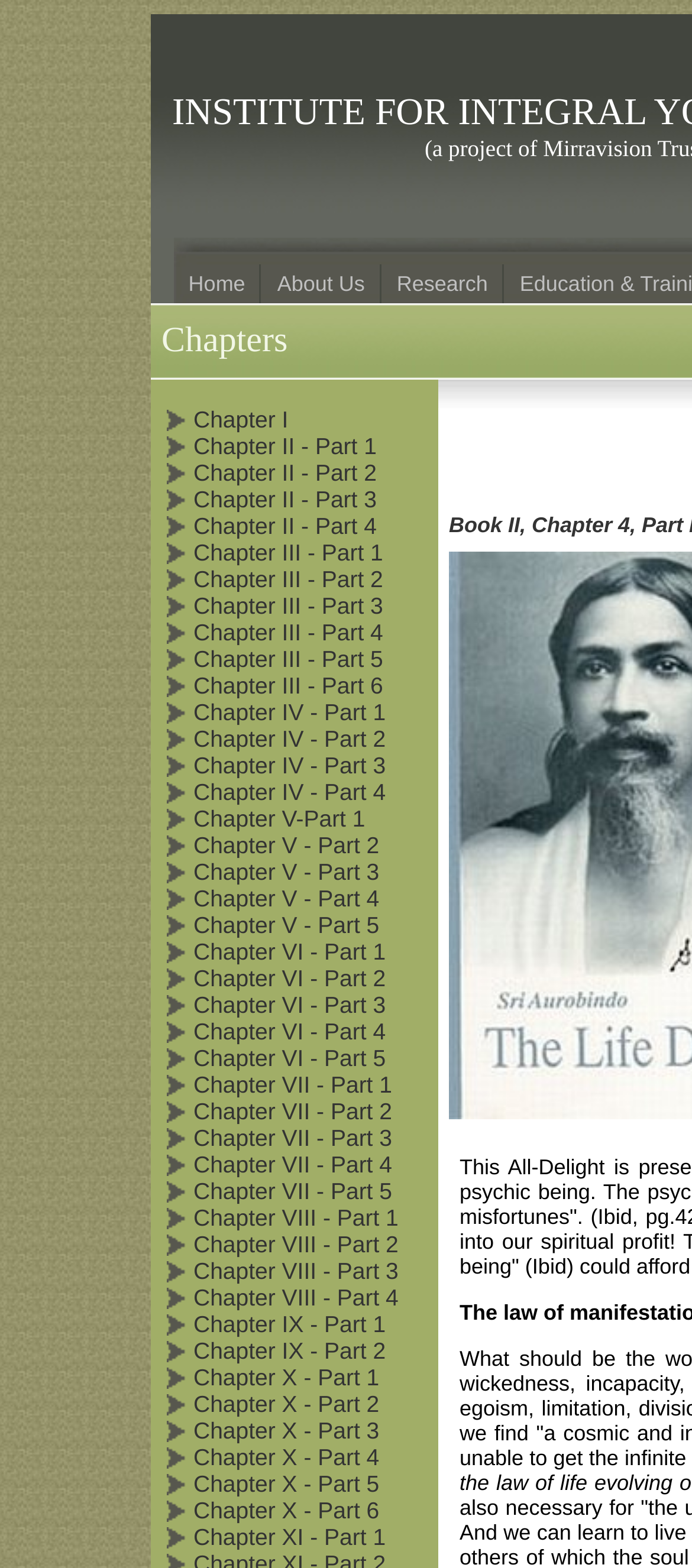Refer to the screenshot and give an in-depth answer to this question: How many chapters are available?

By looking at the webpage, I can see that there are multiple rows with chapter titles, such as 'Chapter I', 'Chapter II - Part 1', 'Chapter II - Part 2', and so on. This indicates that there are multiple chapters available.